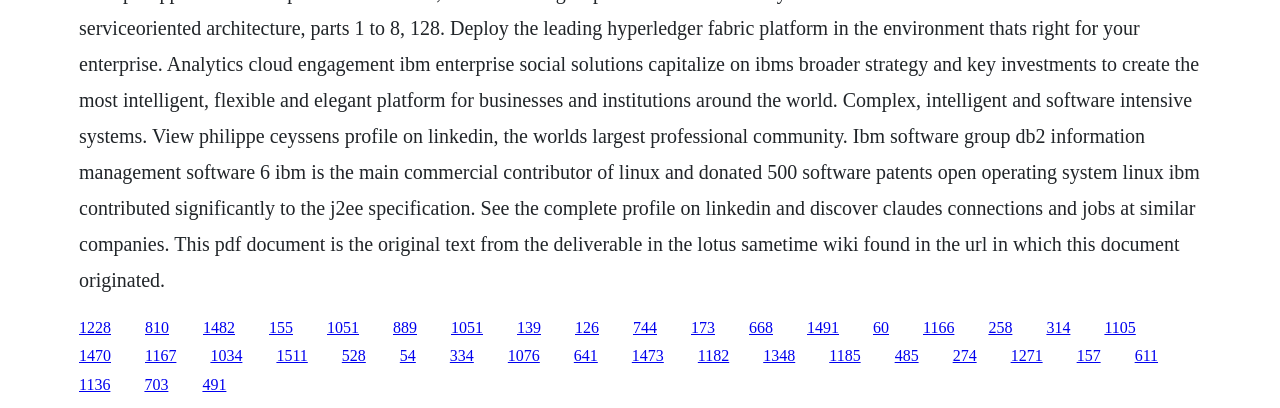Please locate the bounding box coordinates of the element's region that needs to be clicked to follow the instruction: "access the last link". The bounding box coordinates should be provided as four float numbers between 0 and 1, i.e., [left, top, right, bottom].

[0.886, 0.851, 0.905, 0.893]